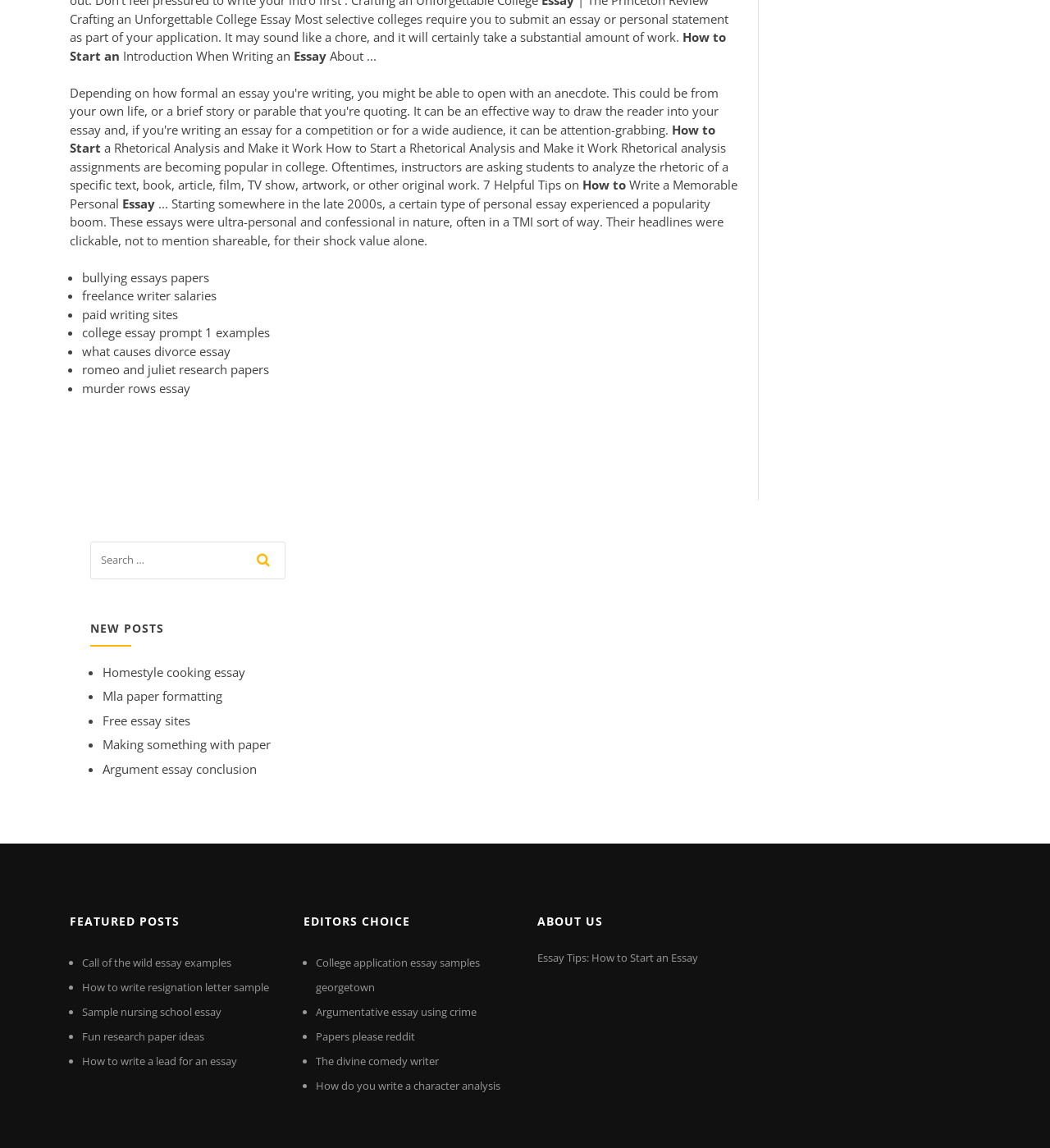Answer the following query with a single word or phrase:
What is the topic of the essay discussed in the 'FEATURED POSTS' section?

Call of the wild